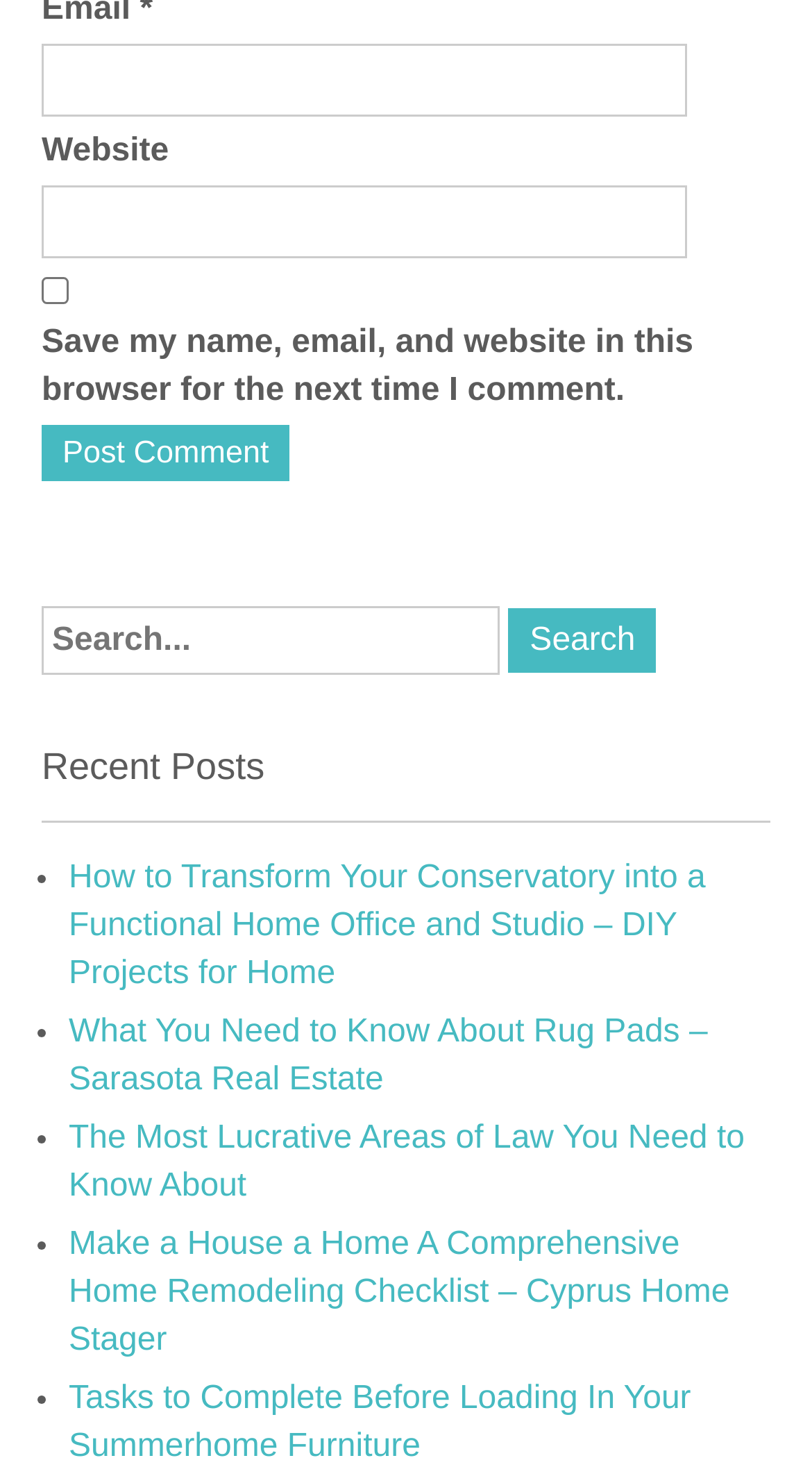Highlight the bounding box coordinates of the region I should click on to meet the following instruction: "Search for something".

[0.627, 0.41, 0.808, 0.453]